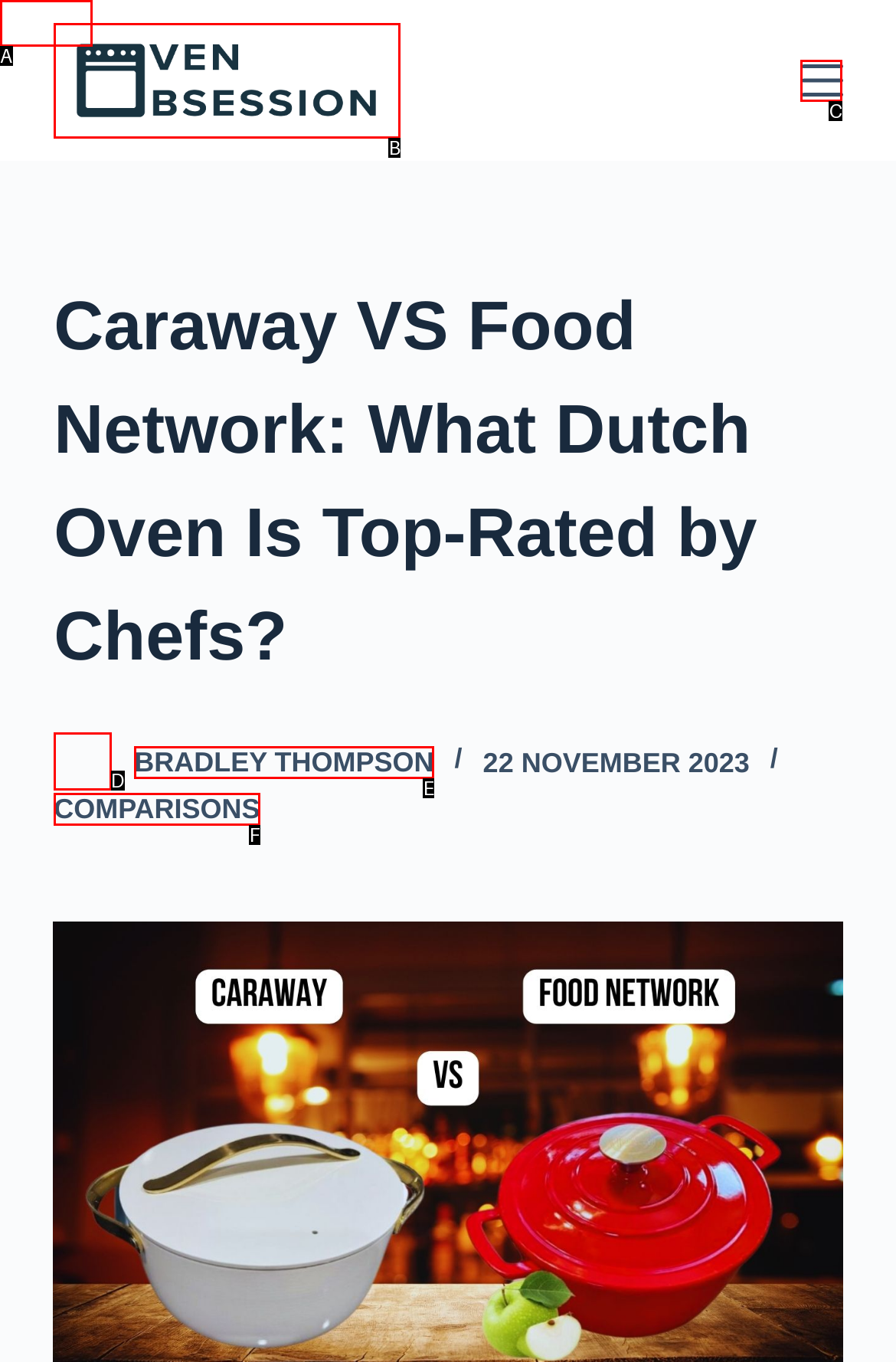Given the description: parent_node: BRADLEY THOMPSON, select the HTML element that matches it best. Reply with the letter of the chosen option directly.

D